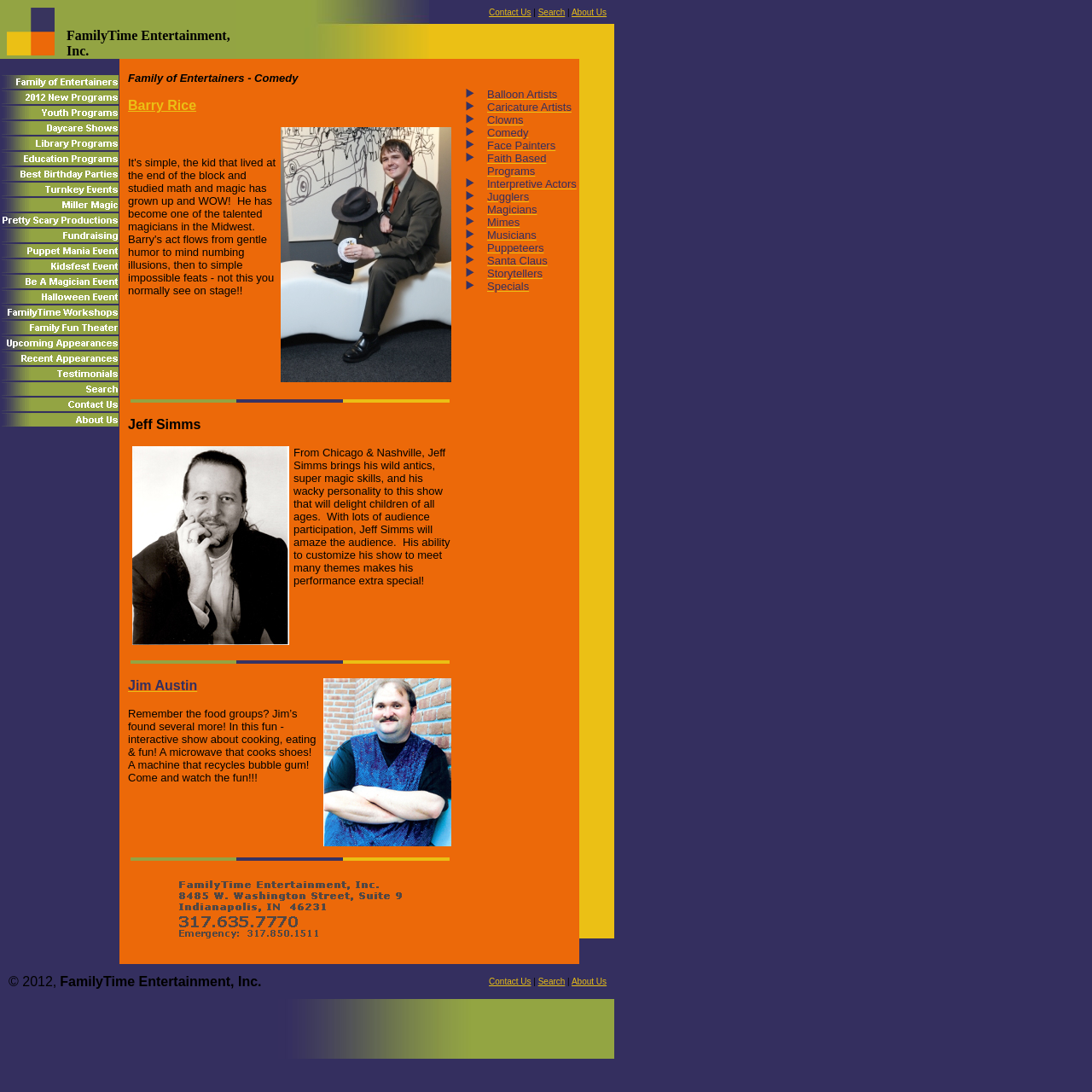Calculate the bounding box coordinates for the UI element based on the following description: "alt="Upcoming Appearances" name="MSFPnav18"". Ensure the coordinates are four float numbers between 0 and 1, i.e., [left, top, right, bottom].

[0.001, 0.31, 0.108, 0.323]